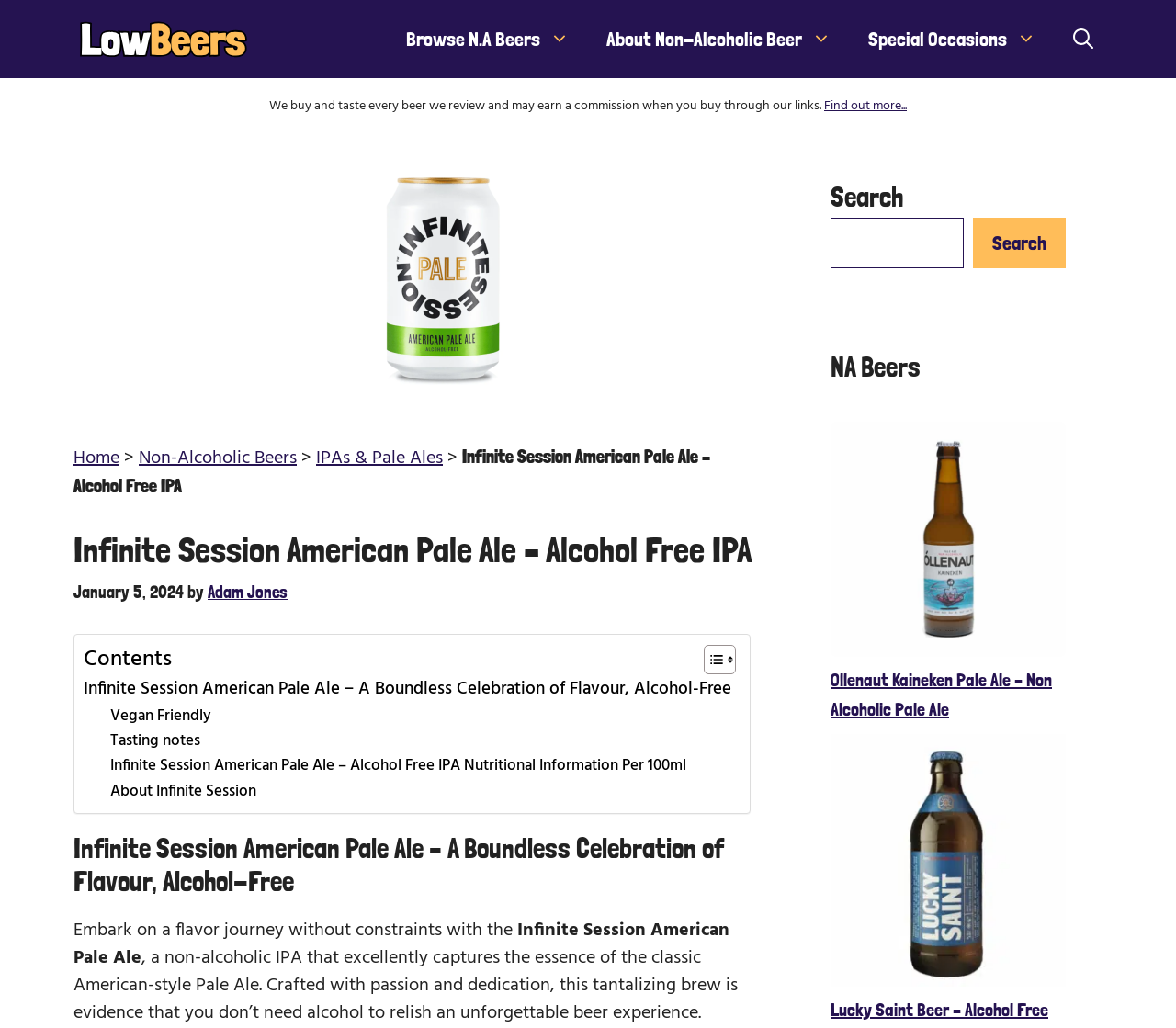Is Infinite Session American Pale Ale vegan friendly?
Respond to the question with a single word or phrase according to the image.

Yes